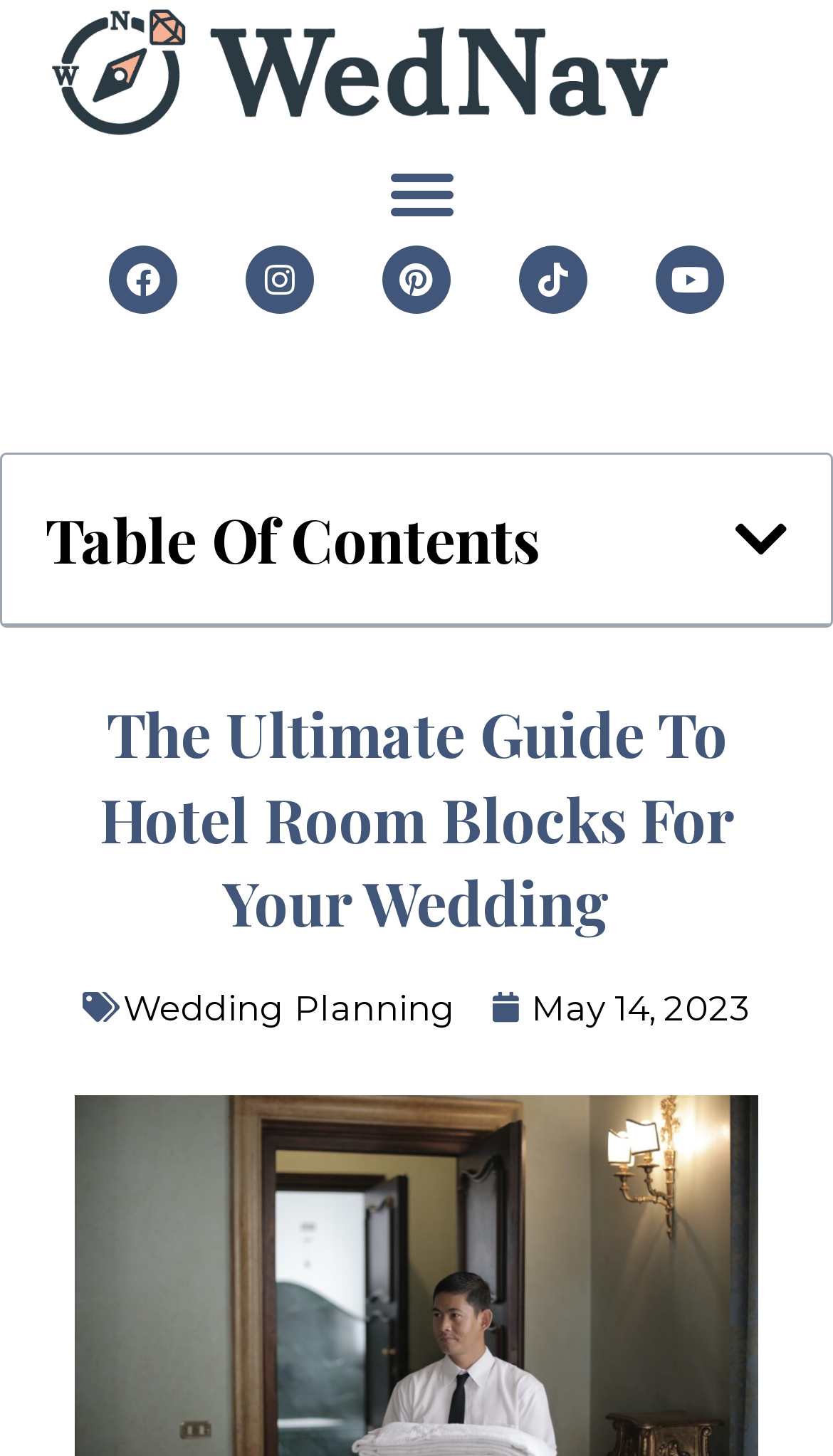Construct a comprehensive description capturing every detail on the webpage.

The webpage is a comprehensive guide to hotel room blocks for weddings. At the top, there is a prominent link to an unknown destination, taking up most of the width. Below it, a menu toggle button is situated, which is not expanded by default. To the right of the menu toggle button, there are four social media links, namely Facebook, Instagram, Pinterest, and Tiktok, arranged horizontally.

Further down, a "Table Of Contents" heading is displayed, accompanied by a button to open the table of contents. The table of contents itself is not expanded by default.

The main content of the webpage is headed by a title, "The Ultimate Guide To Hotel Room Blocks For Your Wedding", which spans almost the entire width. Below the title, there are two links: "Wedding Planning" on the left and "May 14, 2023" on the right, with a time element embedded within the latter link.